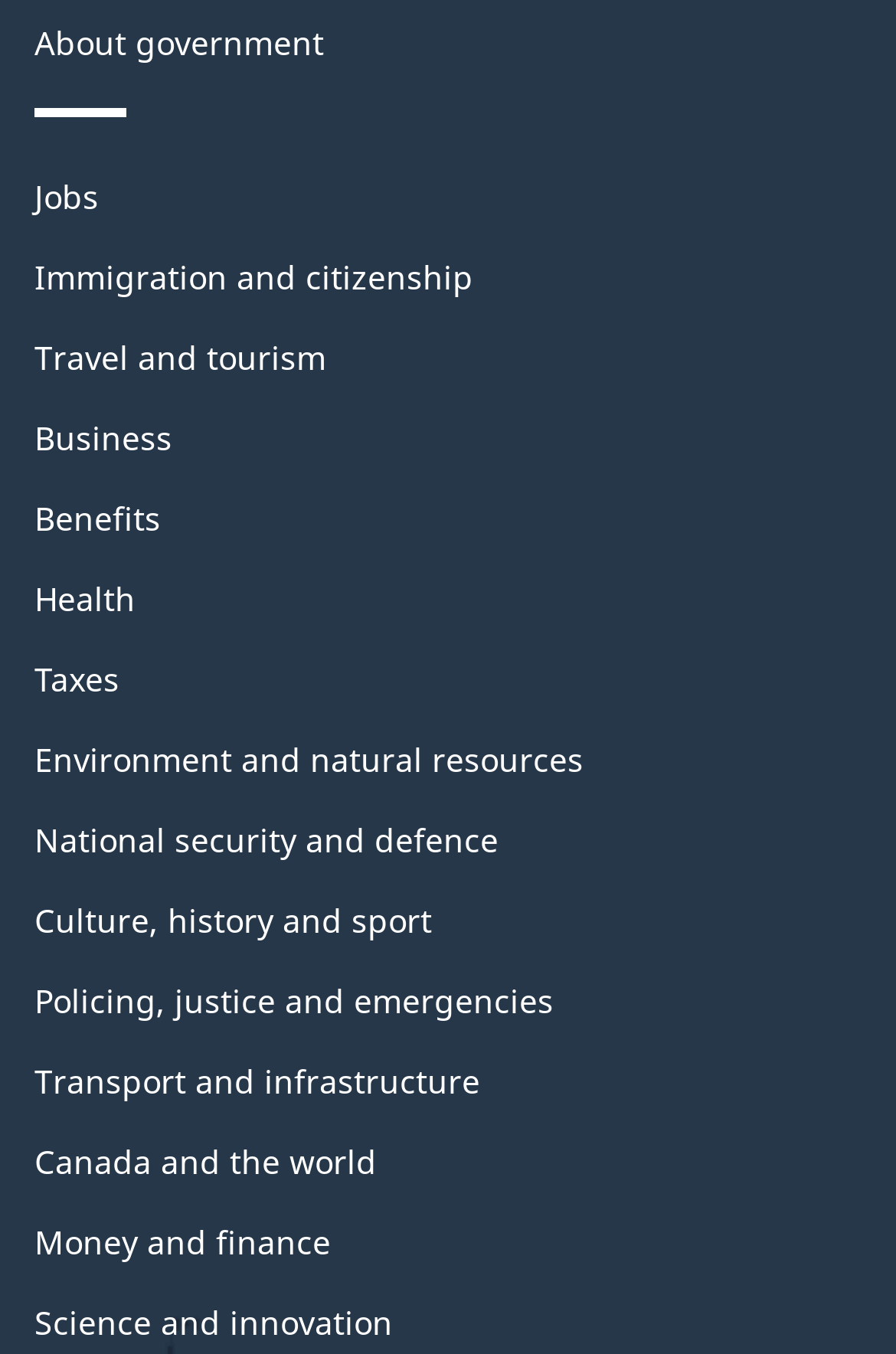Use a single word or phrase to answer the following:
What is the first topic listed?

About government